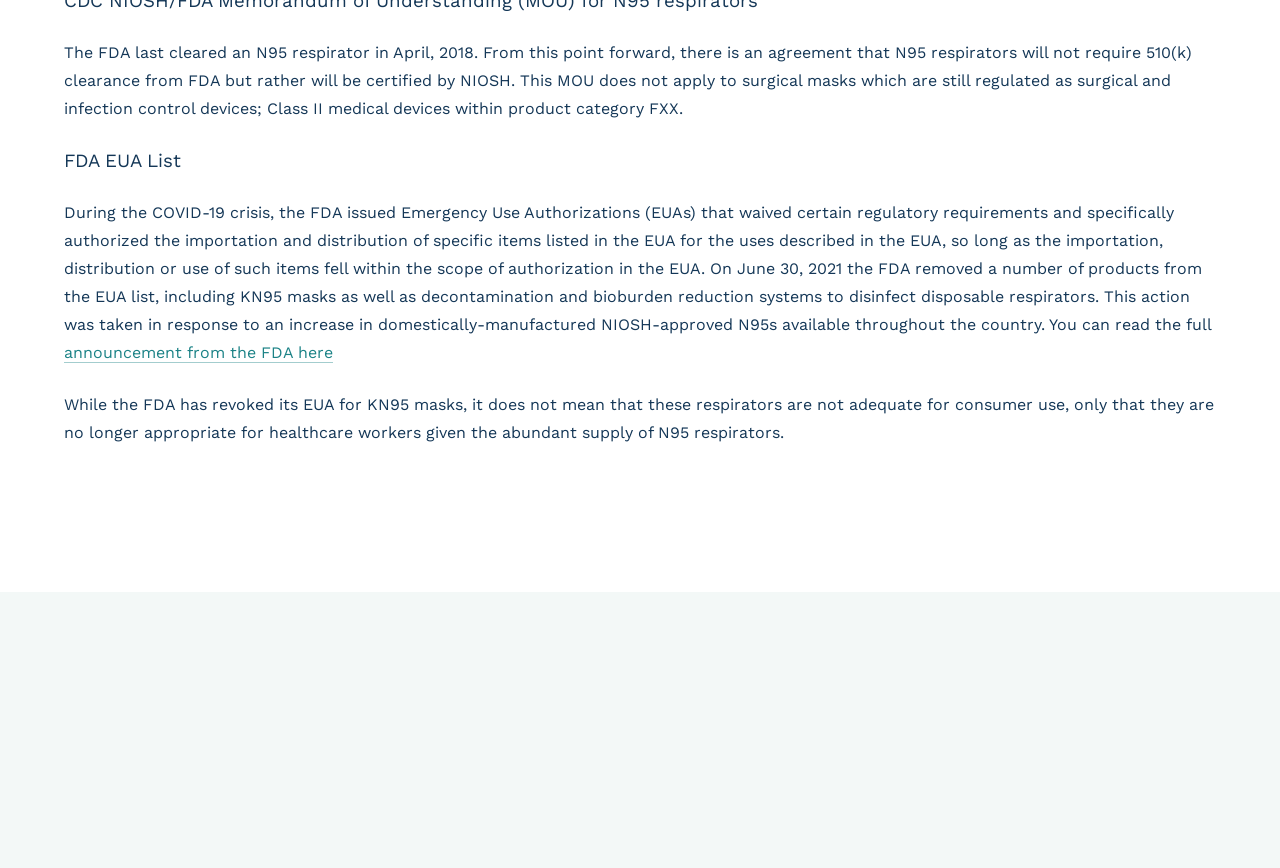Find the bounding box coordinates for the UI element that matches this description: "Contact Us".

[0.293, 0.813, 0.355, 0.833]